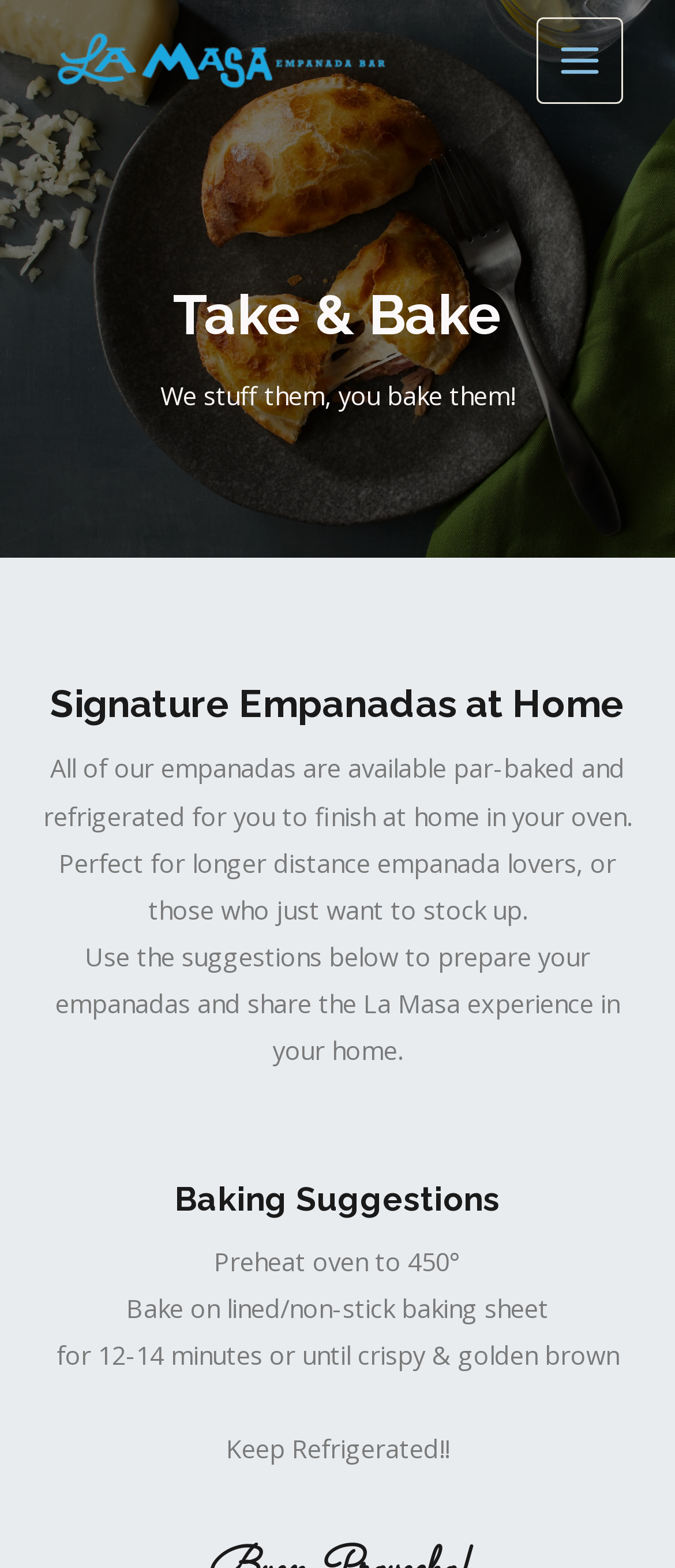From the webpage screenshot, predict the bounding box of the UI element that matches this description: "alt="La Masa Empanada Bar"".

[0.077, 0.025, 0.577, 0.047]